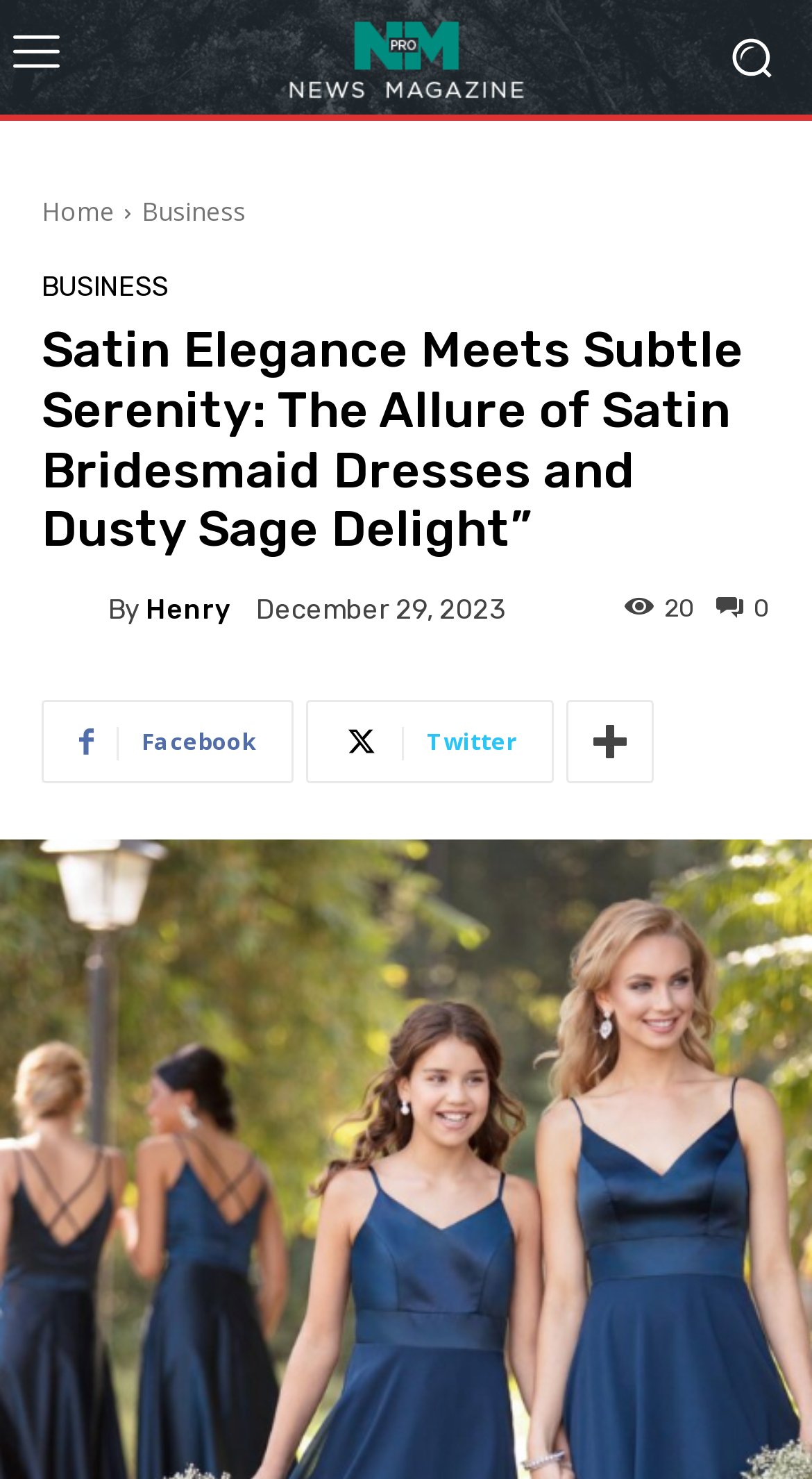Determine the bounding box for the UI element described here: "at The University of Chicago".

None